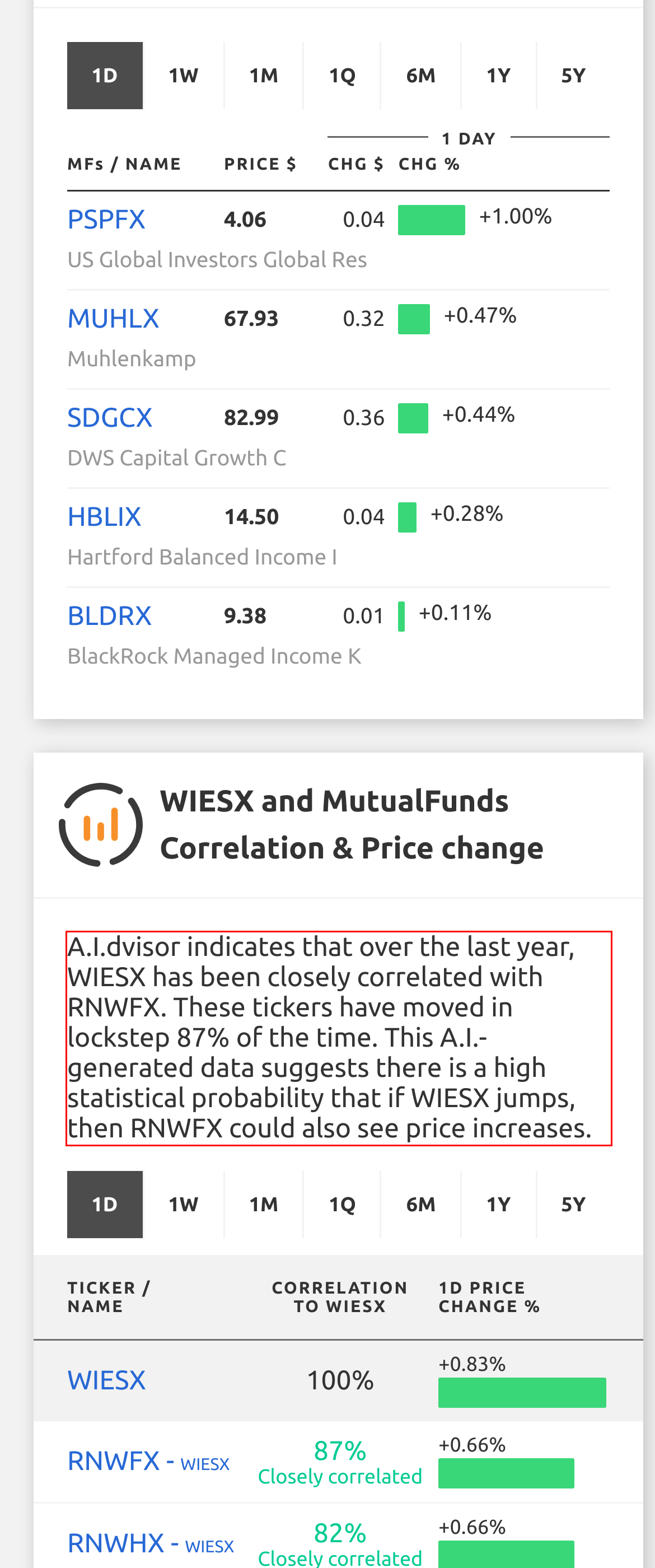Using the webpage screenshot, recognize and capture the text within the red bounding box.

A.I.dvisor indicates that over the last year, WIESX has been closely correlated with RNWFX. These tickers have moved in lockstep 87% of the time. This A.I.-generated data suggests there is a high statistical probability that if WIESX jumps, then RNWFX could also see price increases.